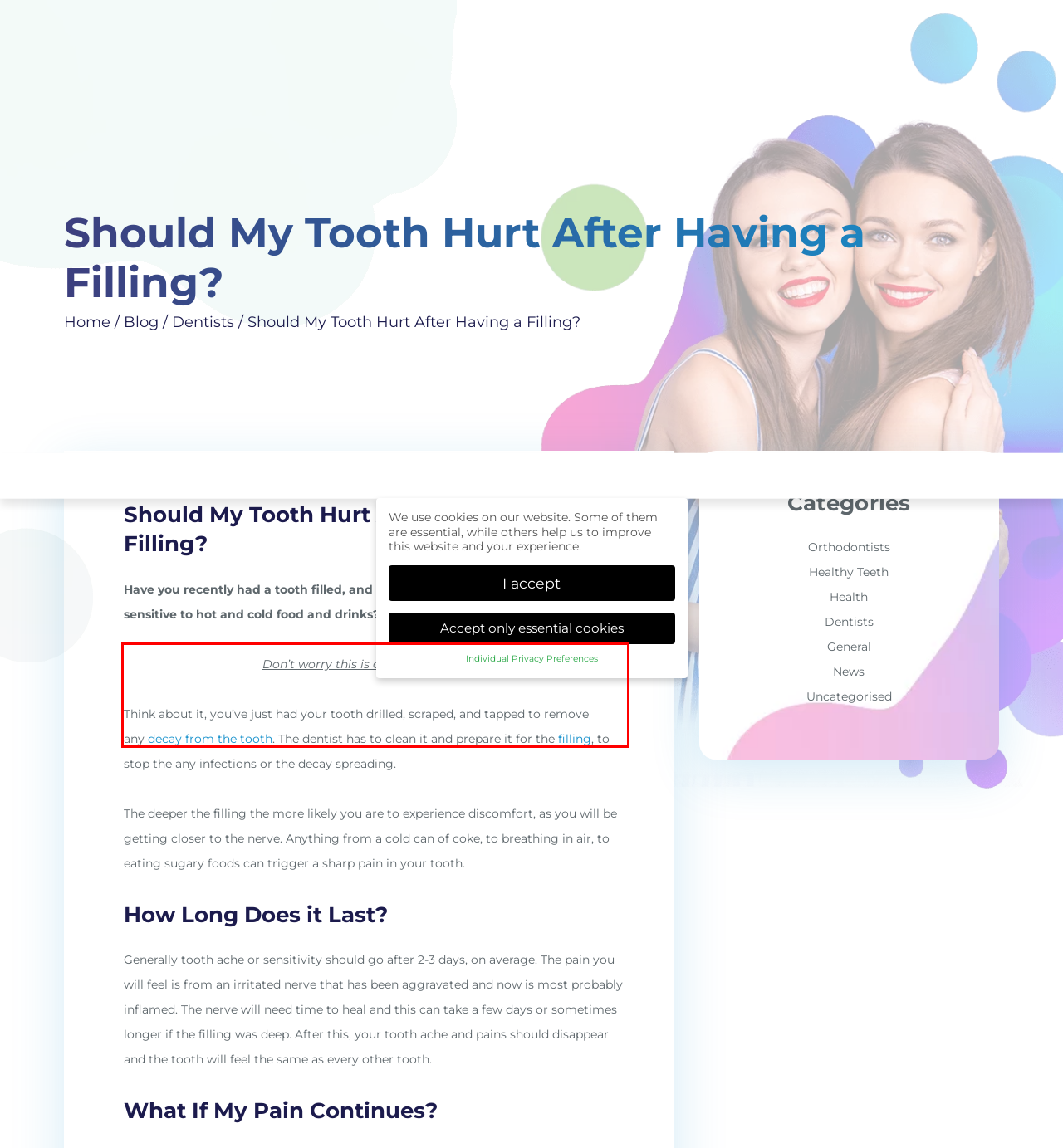Given a screenshot of a webpage containing a red bounding box, perform OCR on the text within this red bounding box and provide the text content.

If you find that your tooth is getting worse, or you are struggling with eating or drinking then there is obviously other issues aside from a irritated nerve. To find out the cause of the problem it is best to see your dentist. Generally, unless the filling is a deep filling that interacts more with the nerve, all pain should subside after a week.